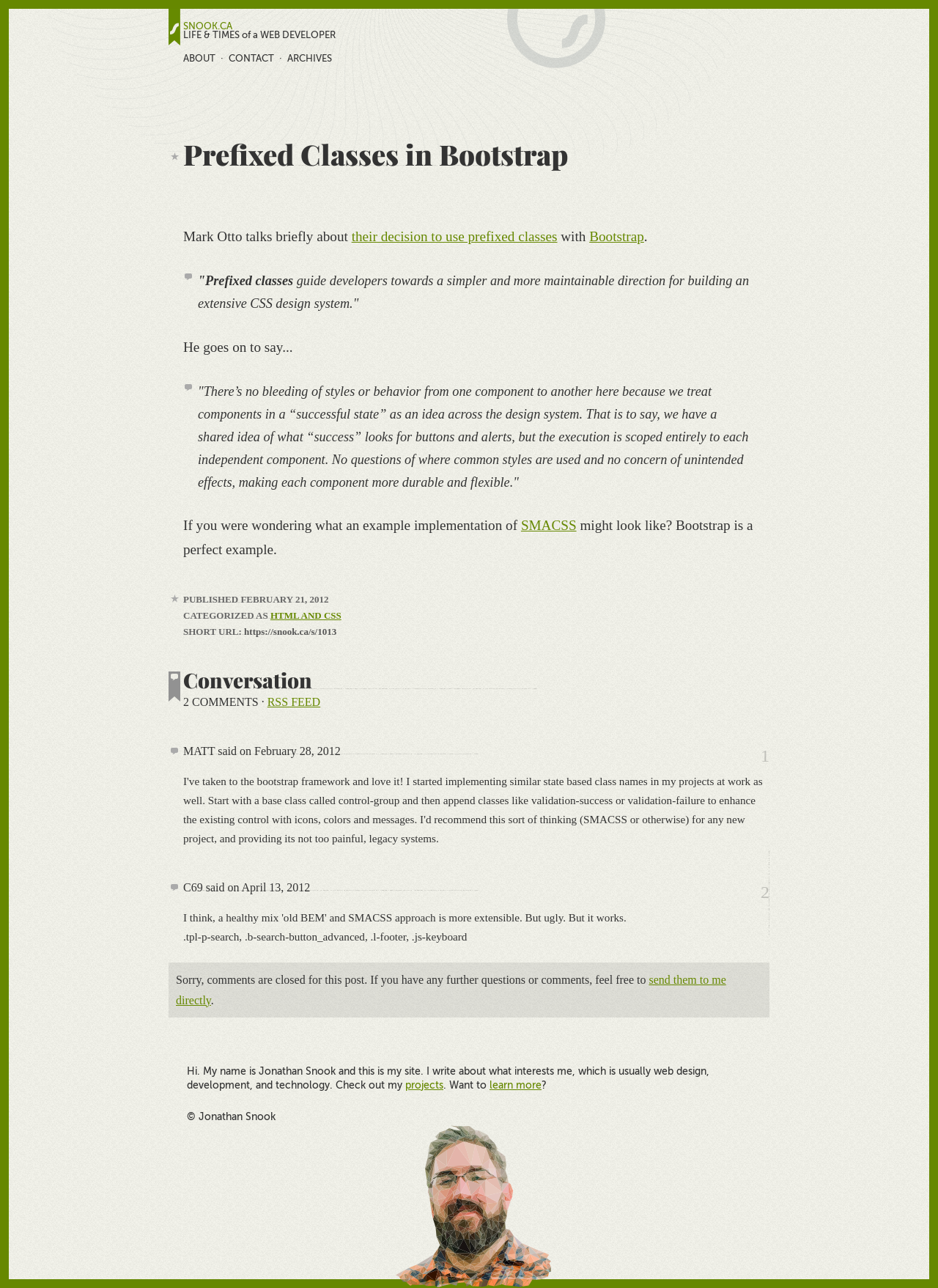What is the category of the article?
From the details in the image, answer the question comprehensively.

The category of the article can be found near the bottom of the page, where it says 'CATEGORIZED AS HTML AND CSS'.